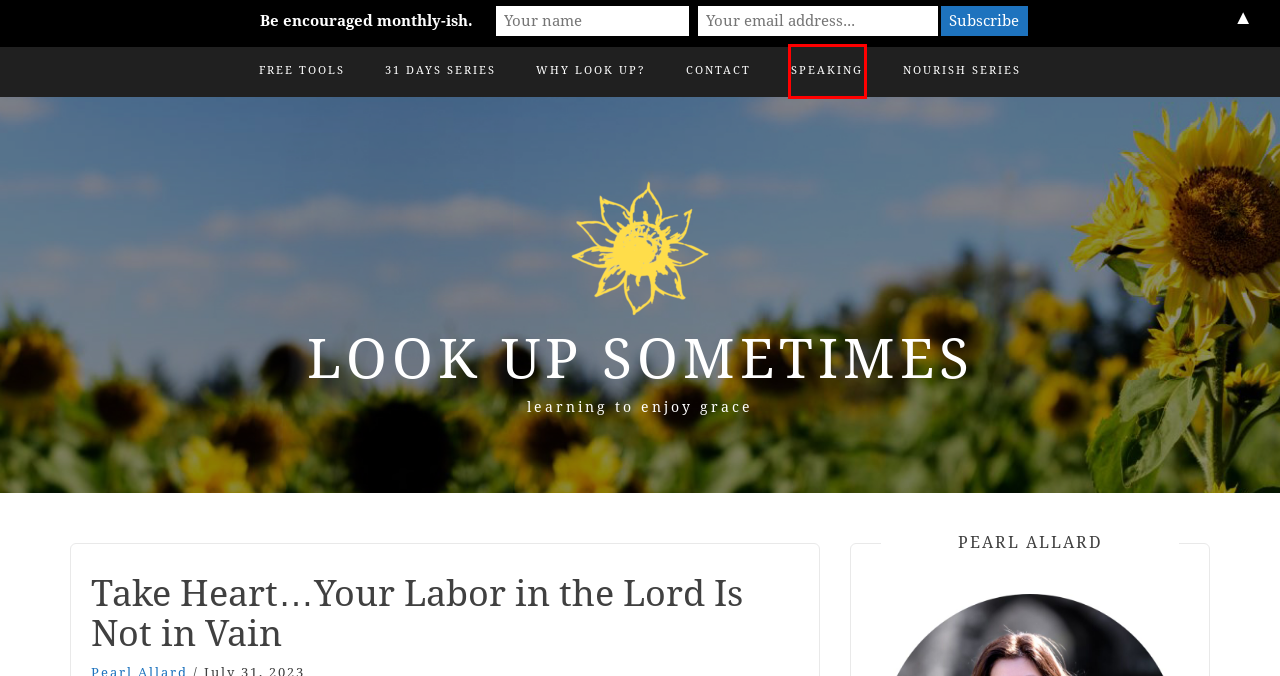A screenshot of a webpage is given with a red bounding box around a UI element. Choose the description that best matches the new webpage shown after clicking the element within the red bounding box. Here are the candidates:
A. Free Tools – Look Up Sometimes
B. Look Up Sometimes – learning to enjoy grace
C. Look Up for 31 Days - Look Up Sometimes (Pearl Allard)
D. Speaking – Look Up Sometimes
E. Why Look Up? – Look Up Sometimes
F. Contact – Look Up Sometimes
G. Reflections on Turning 40 (the Version I Told Myself I Would Not Share) – Look Up Sometimes
H. Nourish series – Look Up Sometimes

D